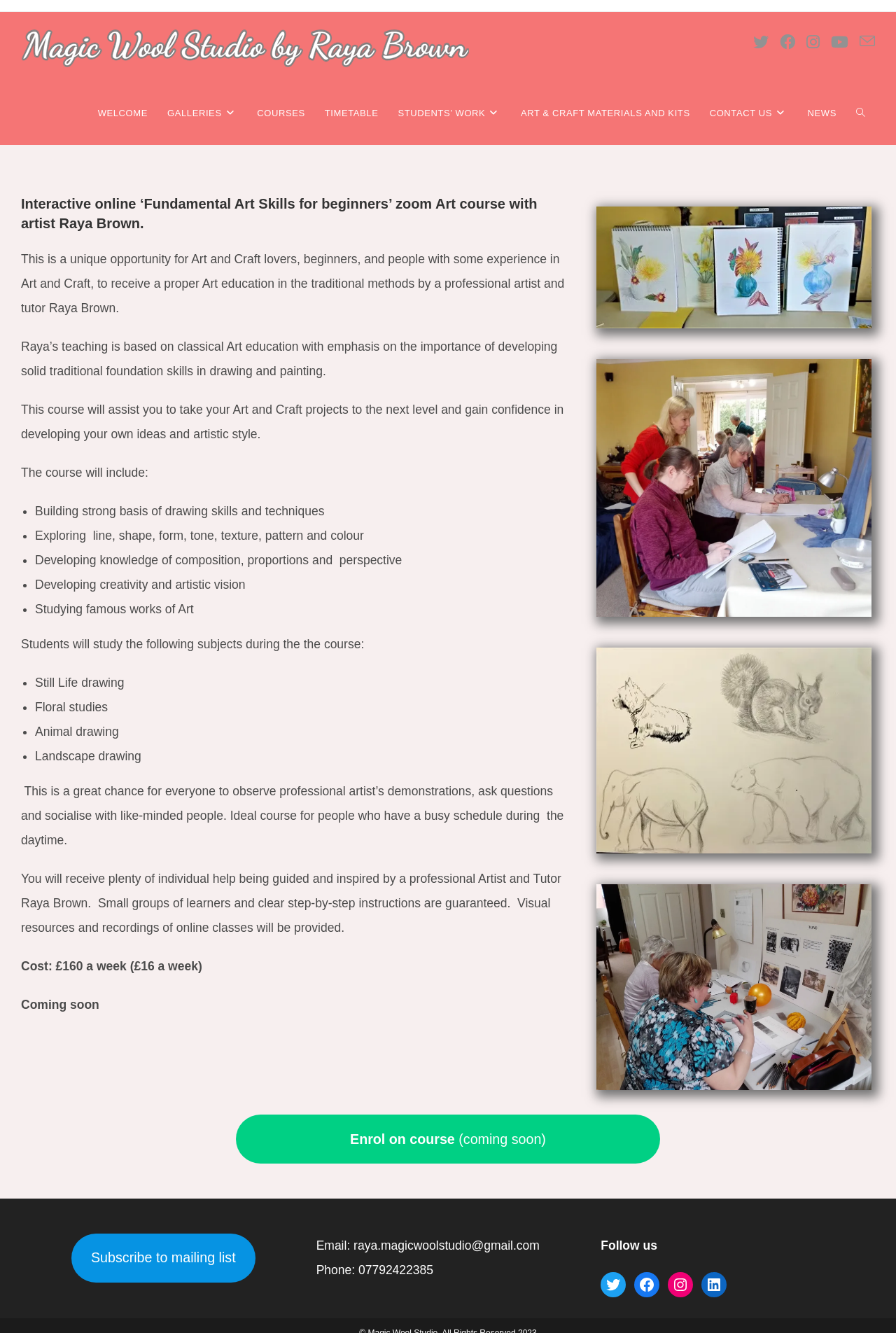Identify the bounding box coordinates of the area you need to click to perform the following instruction: "Click on the 'COURSES' link".

[0.276, 0.061, 0.351, 0.109]